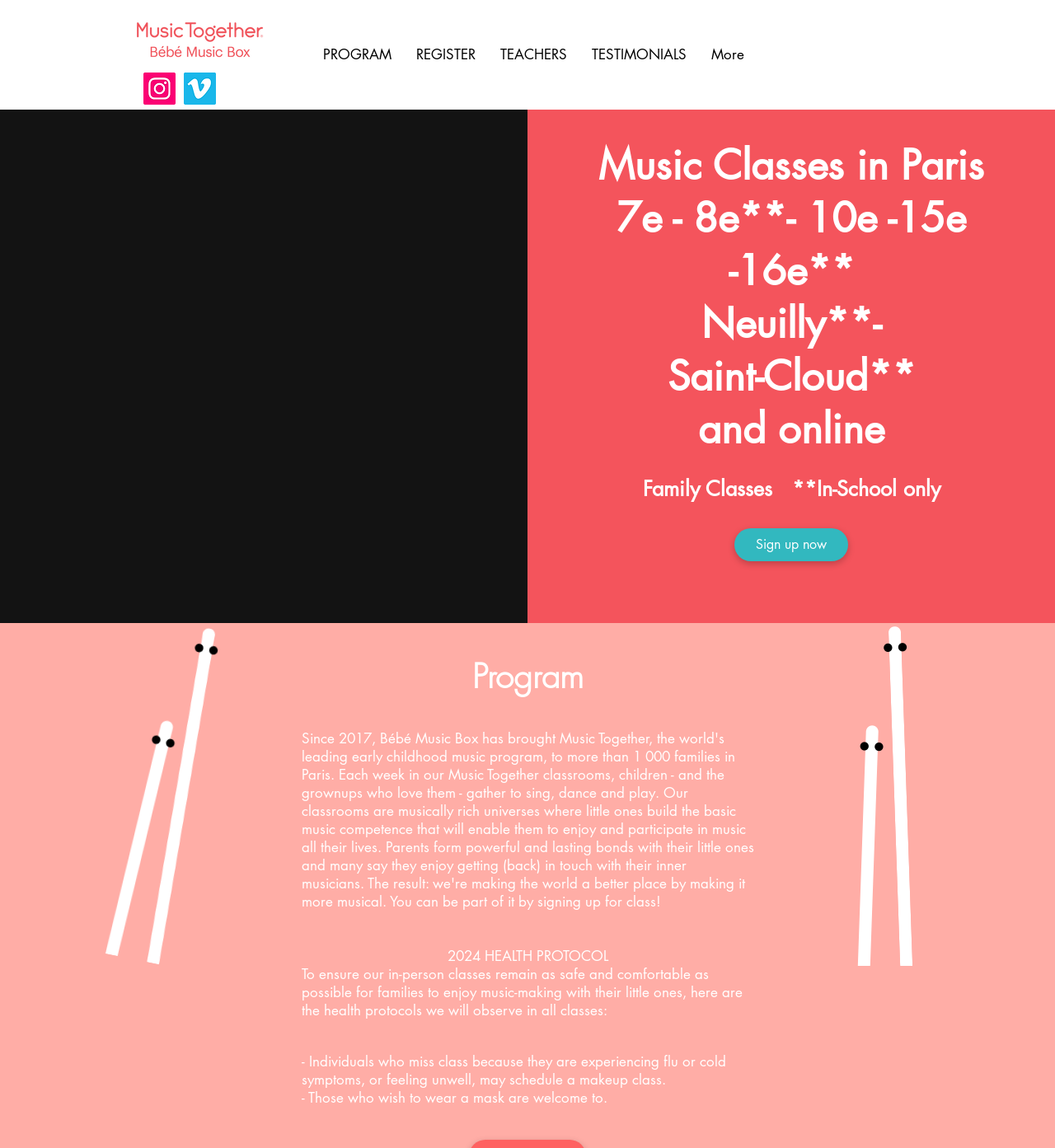Please respond to the question with a concise word or phrase:
What is the image next to the 'Sign up now' link?

little_friend_4.png